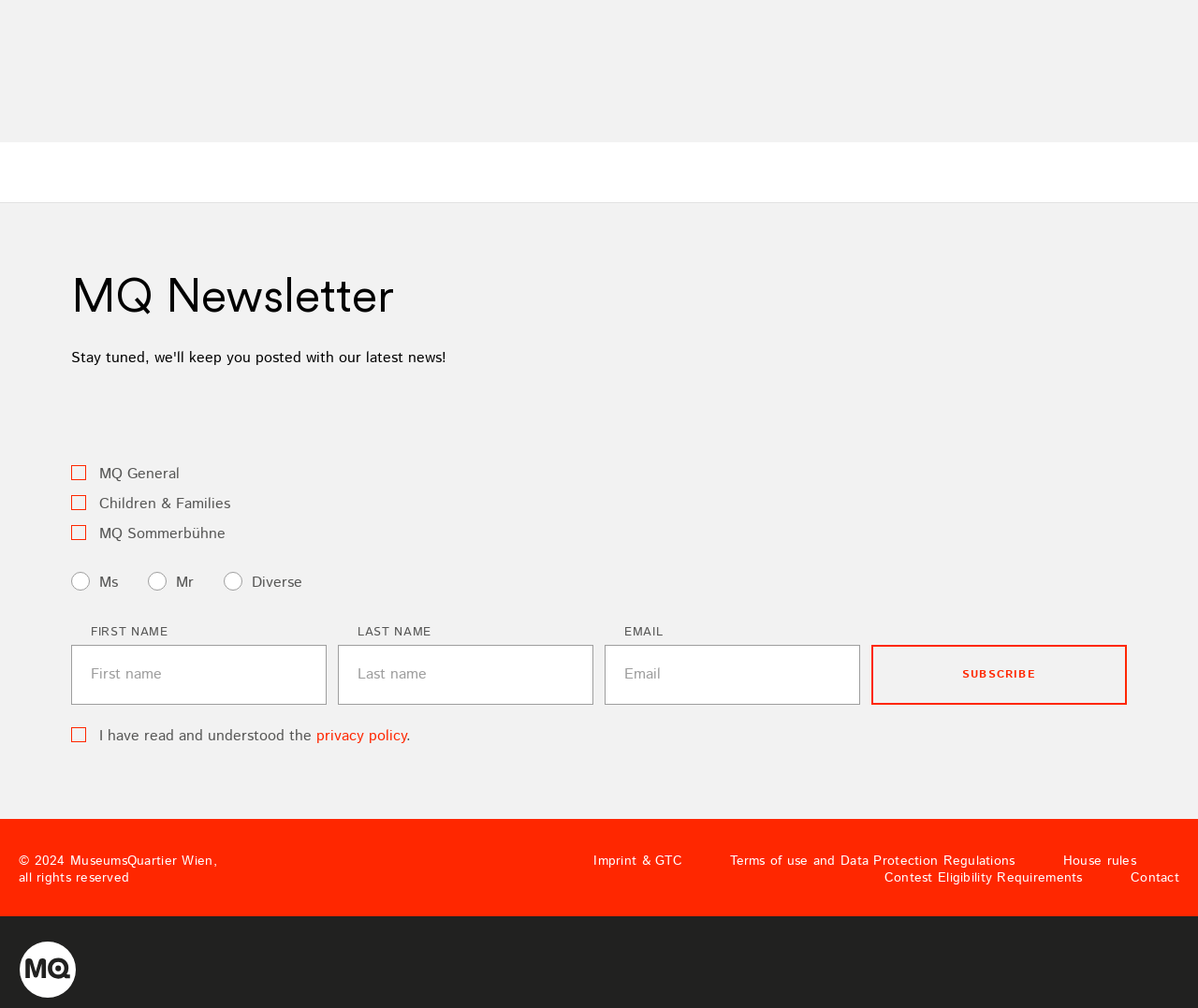What is the required information to subscribe?
Make sure to answer the question with a detailed and comprehensive explanation.

The webpage contains three required text boxes labeled 'FIRST NAME', 'LAST NAME', and 'EMAIL', indicating that users must provide this information to successfully subscribe to the newsletter.